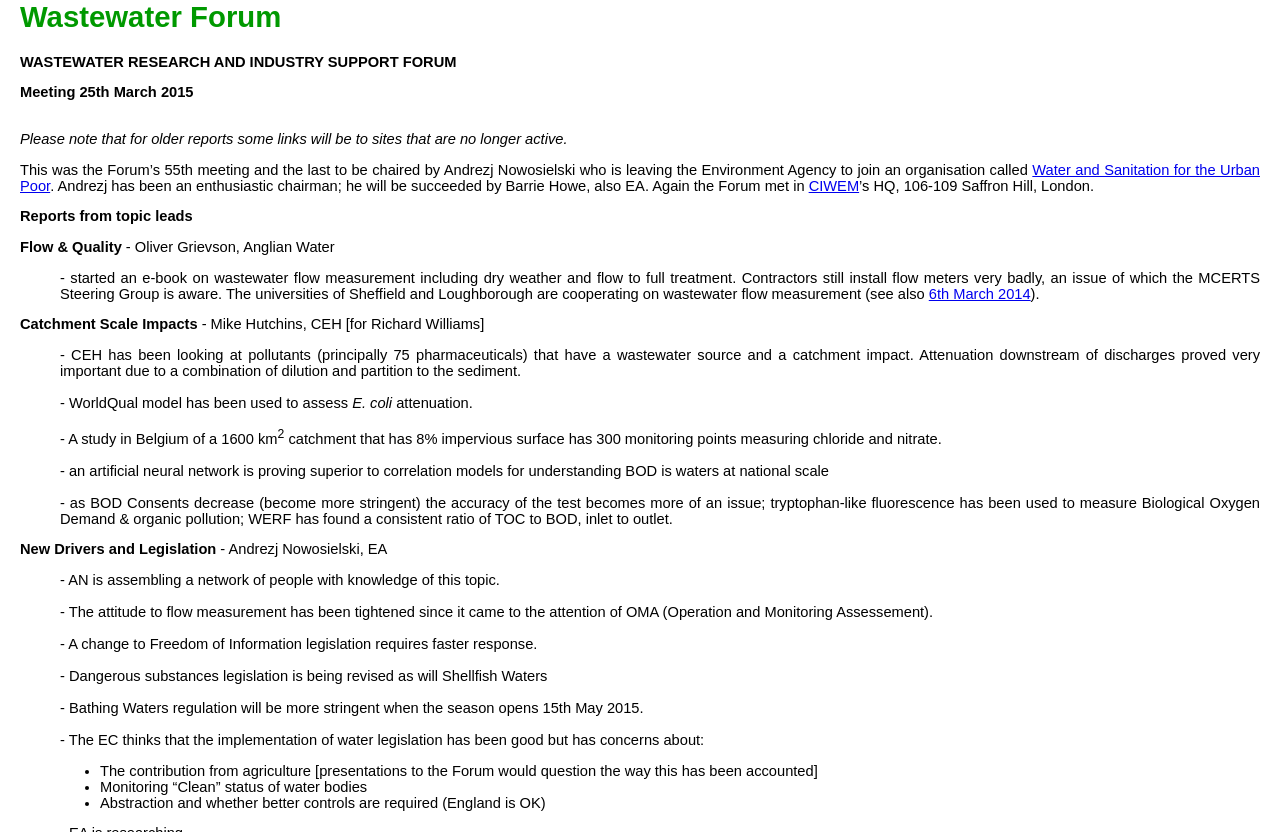Extract the bounding box coordinates for the HTML element that matches this description: "CIWEM". The coordinates should be four float numbers between 0 and 1, i.e., [left, top, right, bottom].

[0.632, 0.213, 0.671, 0.233]